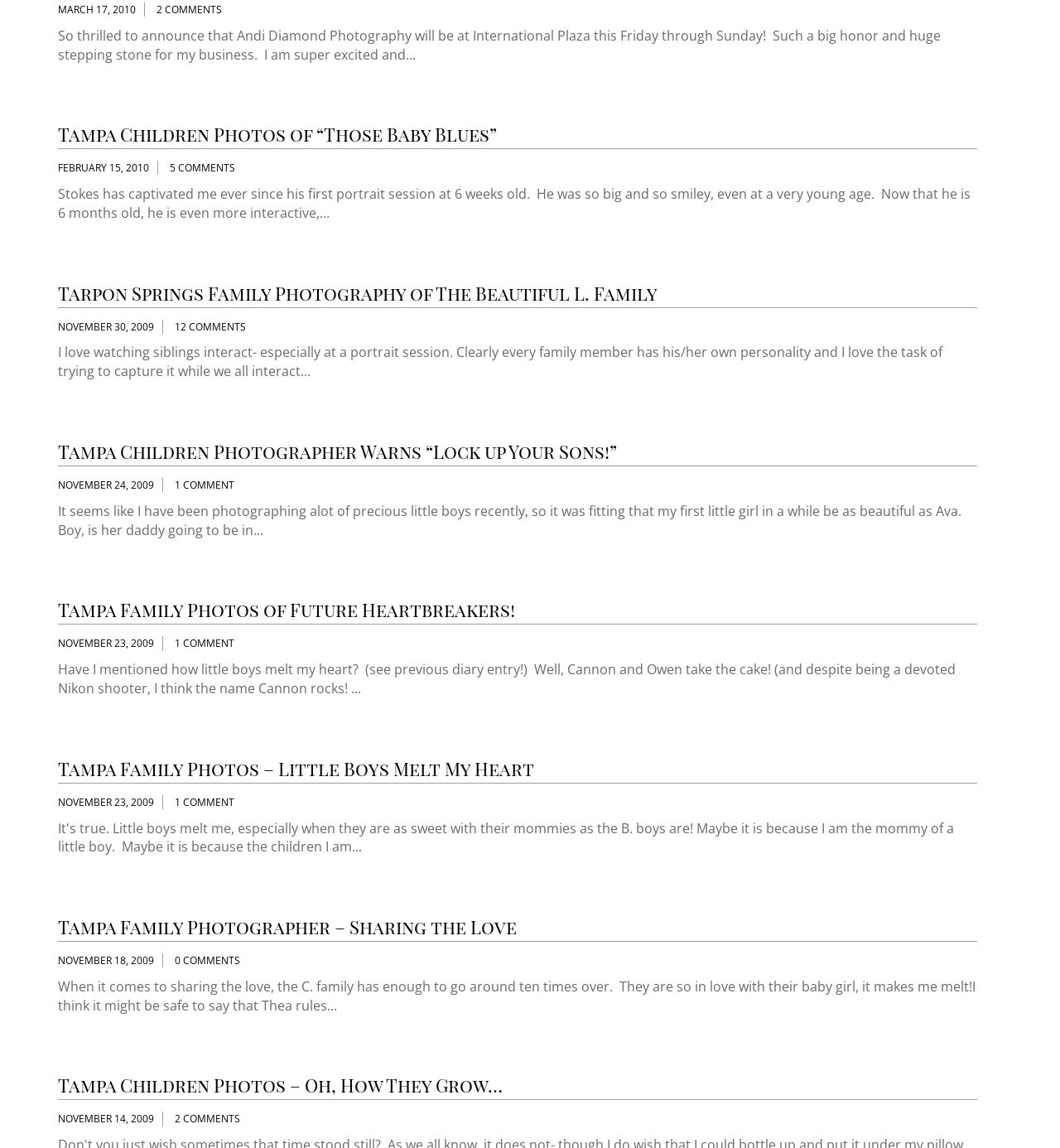Locate the bounding box coordinates of the clickable part needed for the task: "View post about 'Those Baby Blues'".

[0.055, 0.106, 0.469, 0.128]